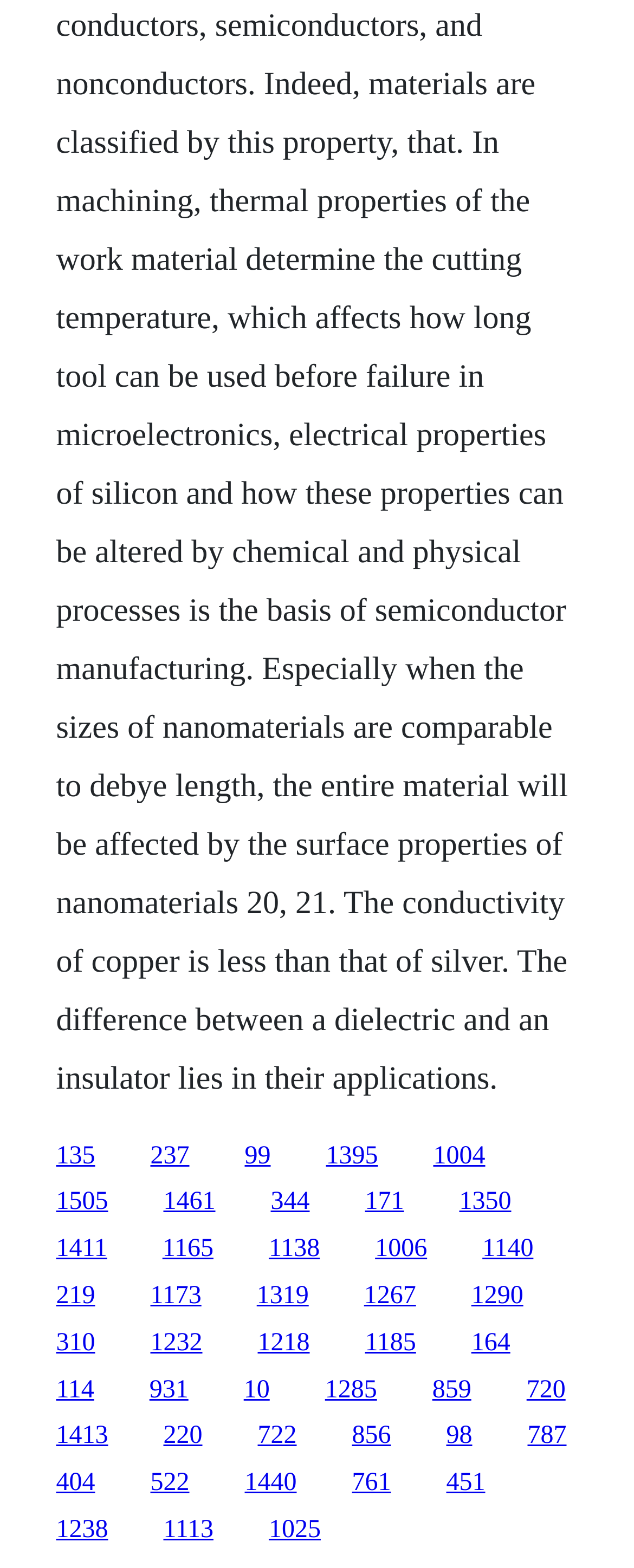Please specify the bounding box coordinates of the region to click in order to perform the following instruction: "click the link in the middle".

[0.258, 0.788, 0.34, 0.805]